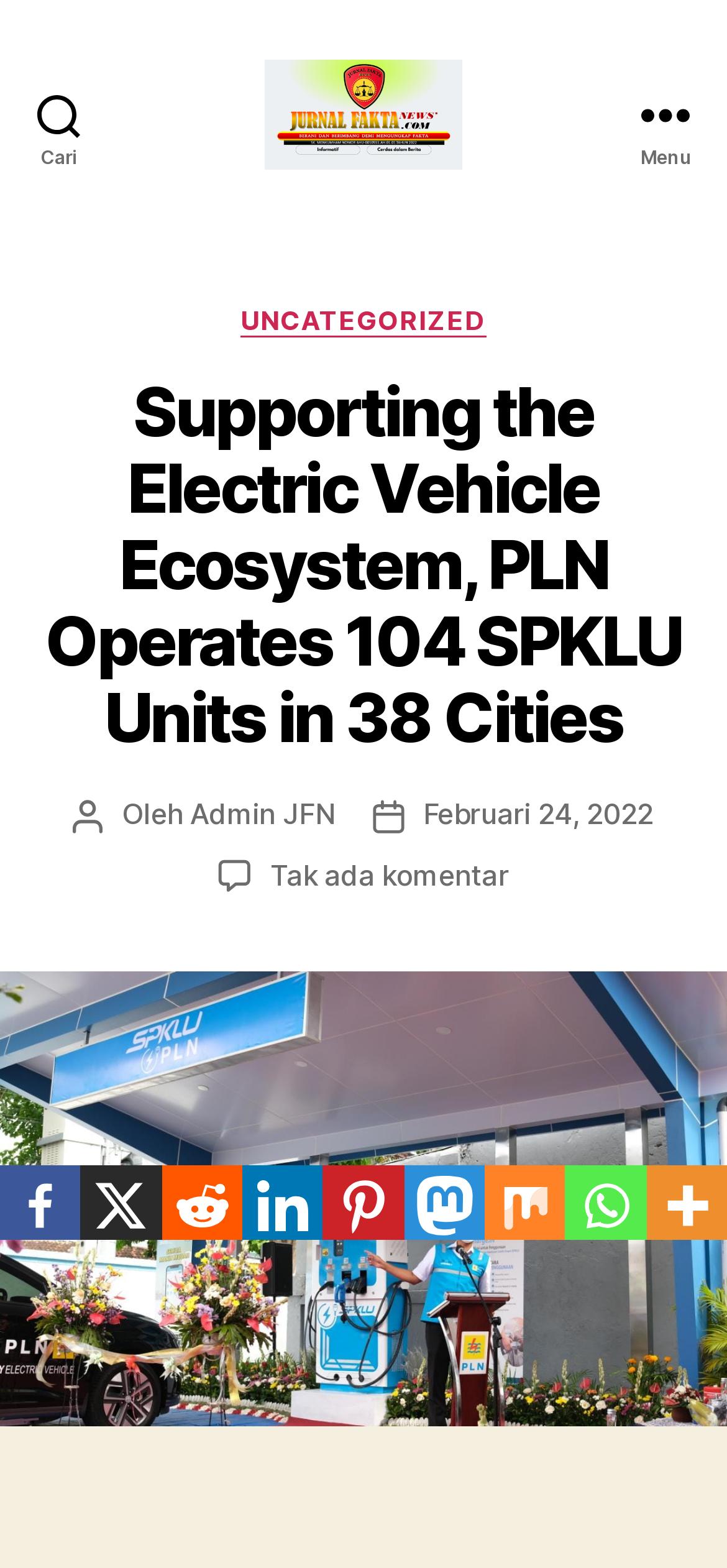Who is the author of the article?
We need a detailed and exhaustive answer to the question. Please elaborate.

The author of the article can be found in the section below the main heading, where it says 'Penulis artikel Oleh Admin JFN'. This indicates that the author of the article is Admin JFN.